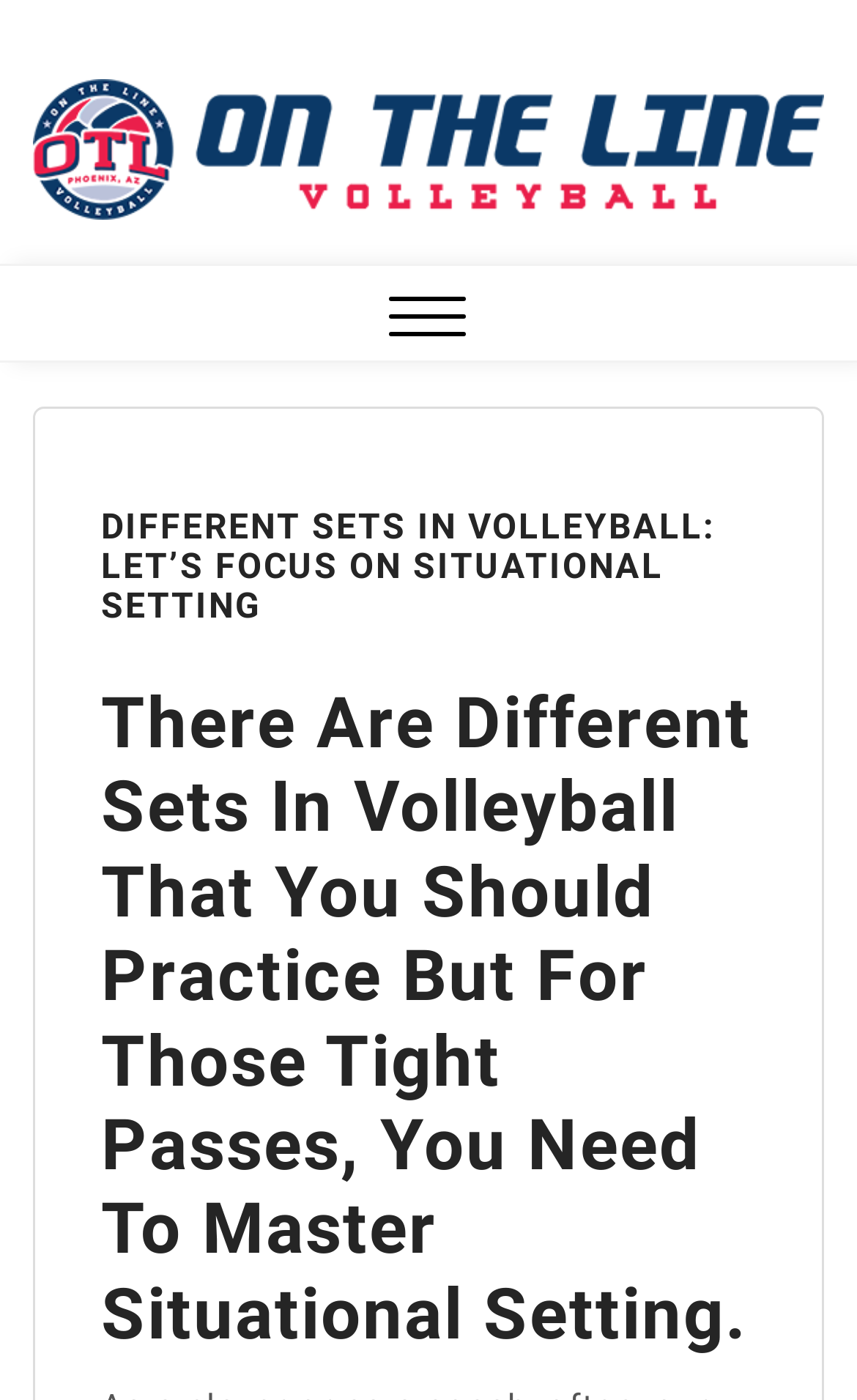Locate the UI element described by Privacy and provide its bounding box coordinates. Use the format (top-left x, top-left y, bottom-right x, bottom-right y) with all values as floating point numbers between 0 and 1.

None